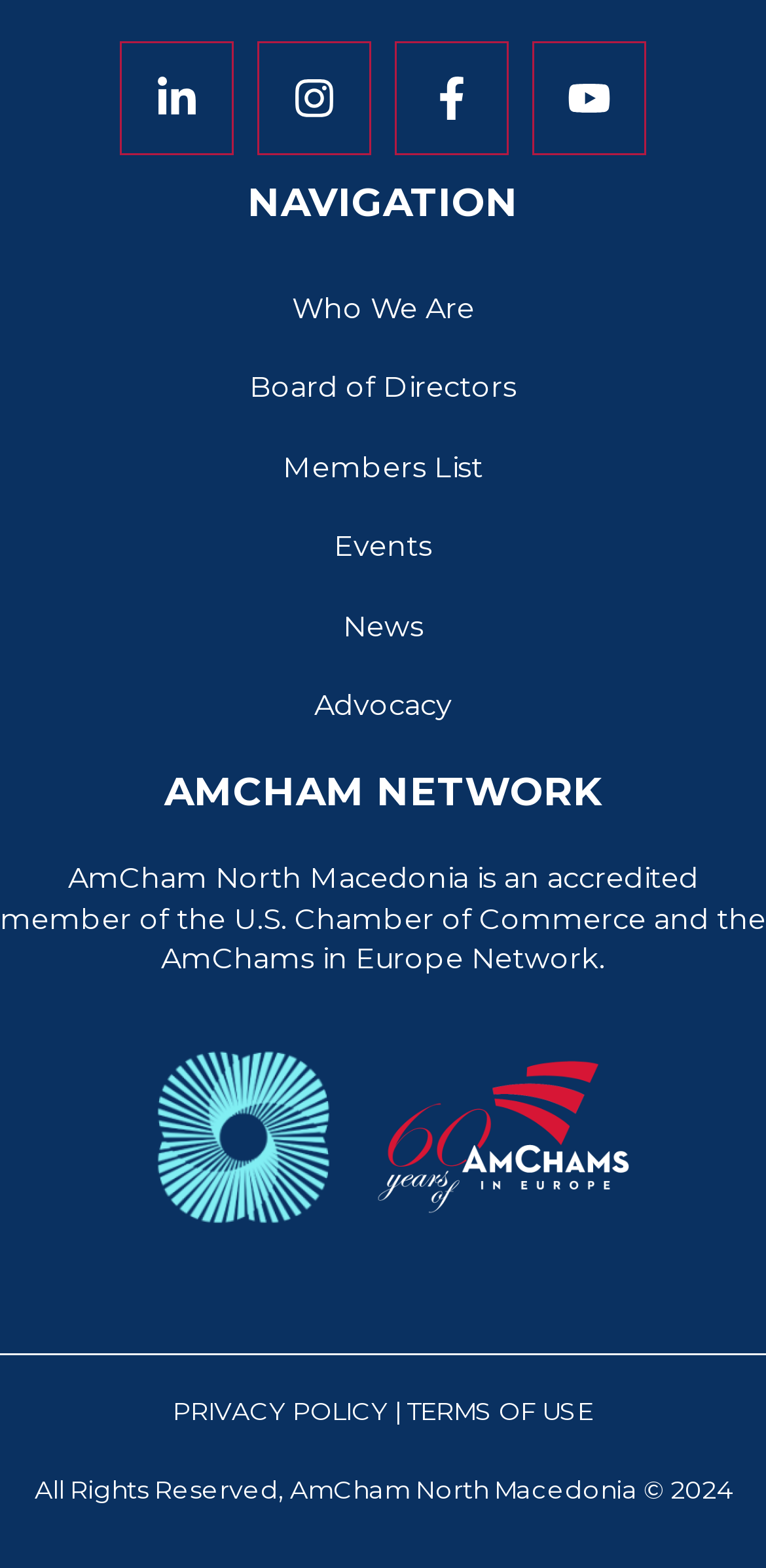Provide the bounding box coordinates of the section that needs to be clicked to accomplish the following instruction: "Go to Who We Are page."

[0.329, 0.184, 0.671, 0.21]